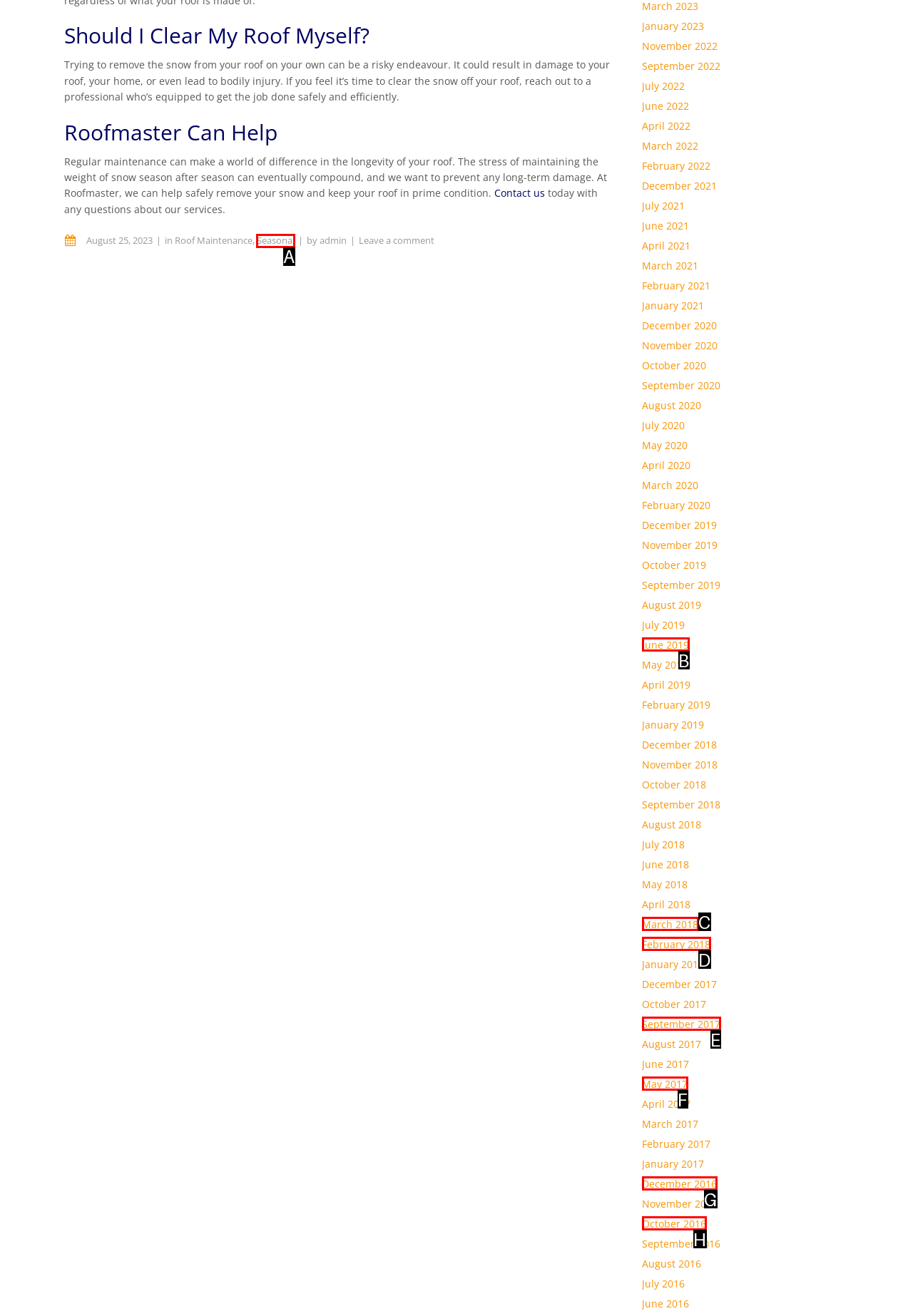Tell me which UI element to click to fulfill the given task: Start a live chat. Respond with the letter of the correct option directly.

None